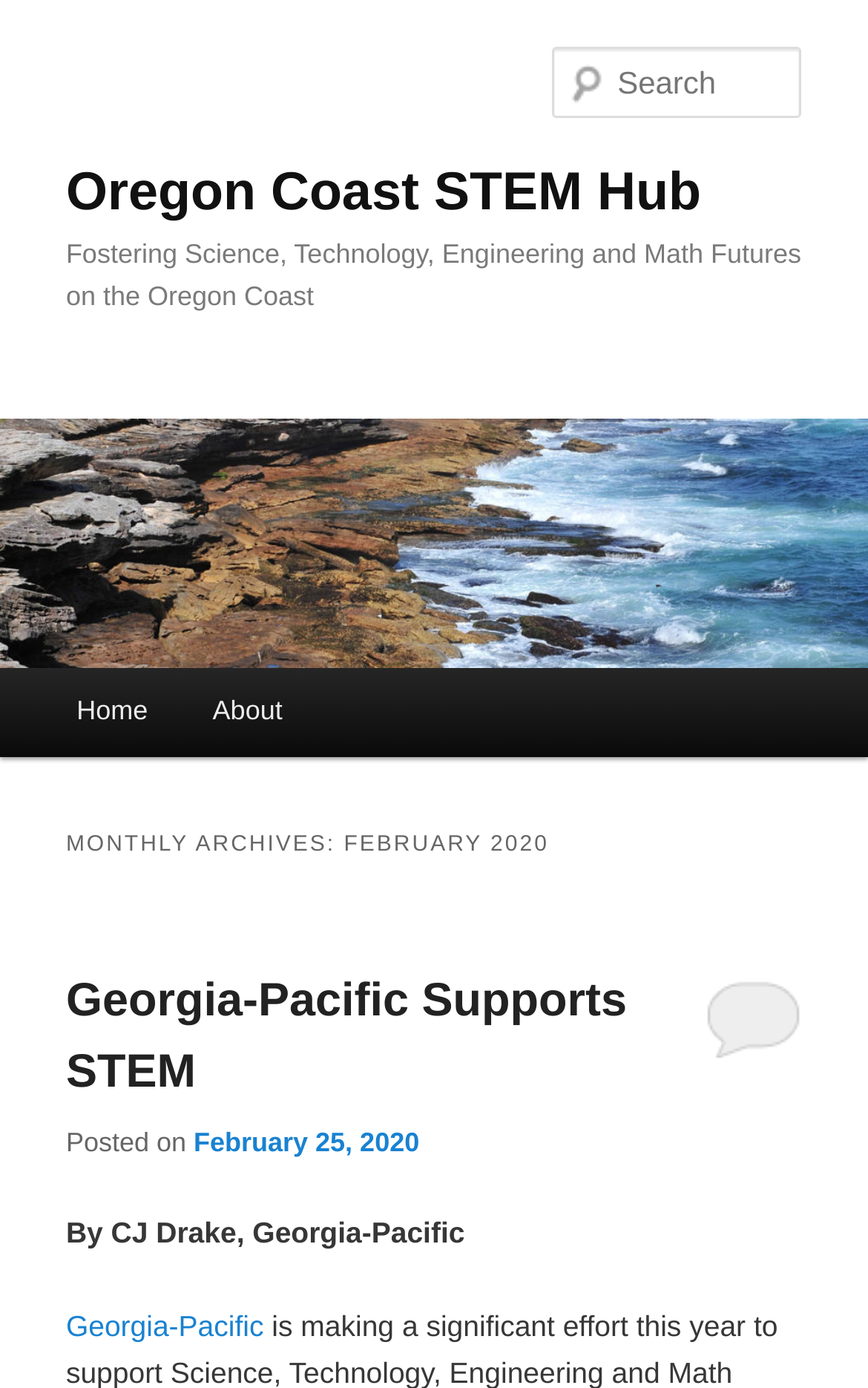Specify the bounding box coordinates for the region that must be clicked to perform the given instruction: "Read about Georgia-Pacific Supports STEM".

[0.076, 0.703, 0.722, 0.791]